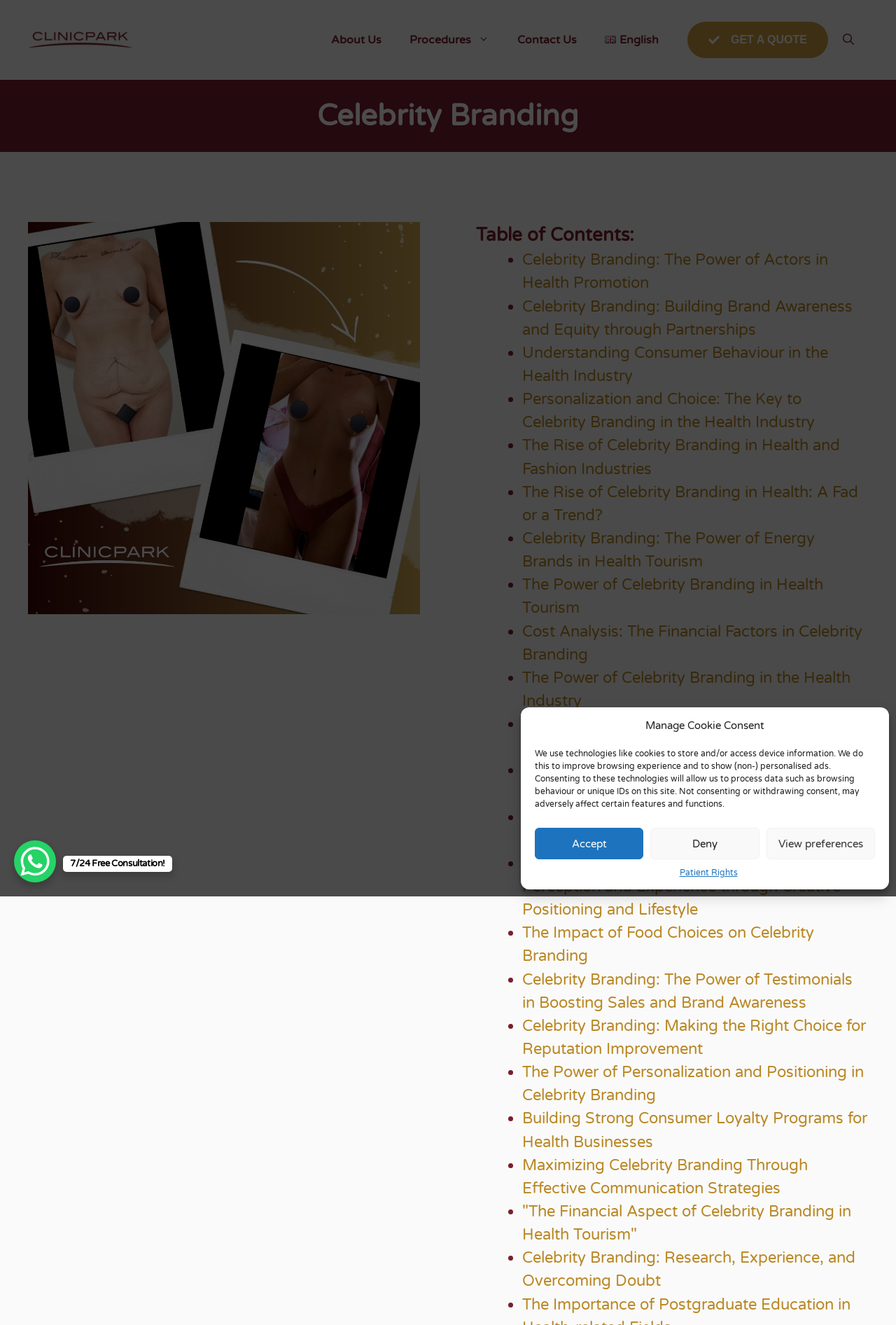Please identify the bounding box coordinates of the area I need to click to accomplish the following instruction: "View the 'About Us' page".

[0.354, 0.014, 0.442, 0.046]